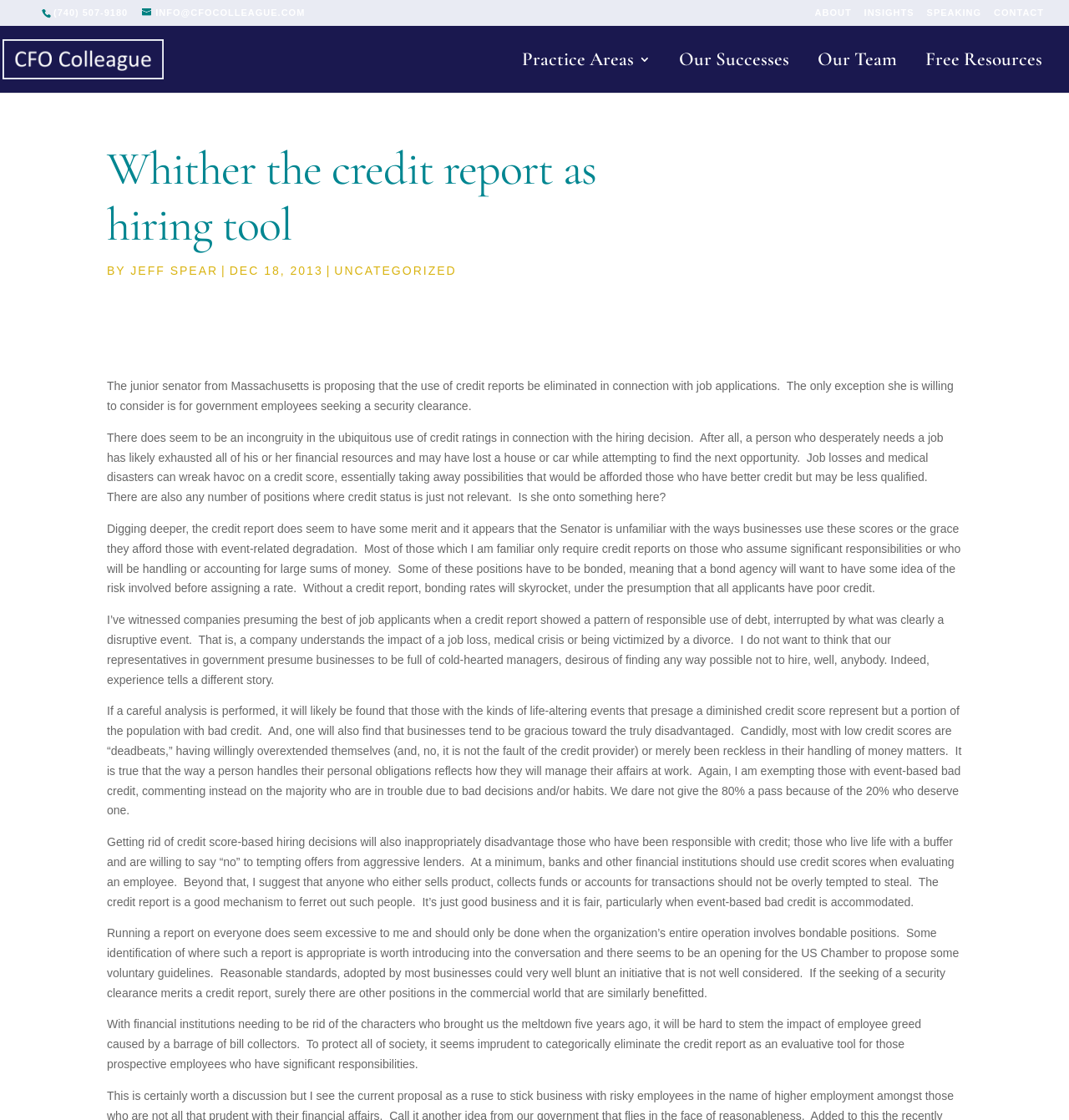Provide an in-depth description of the elements and layout of the webpage.

This webpage appears to be a blog post or article discussing the use of credit reports in job applications. At the top of the page, there is a header section with a phone number, email address, and several links to other sections of the website, including "About", "Insights", "Speaking", and "Contact". Below this, there is a logo for "CFO Colleague" with an image and a link to the main page.

The main content of the page is divided into several sections. The title of the article, "Whither the credit report as hiring tool", is displayed prominently at the top, followed by the author's name, "JEFF SPEAR", and the date of publication, "DEC 18, 2013". The article is categorized under "UNCATEGORIZED".

The main body of the article consists of five paragraphs of text, which discuss the proposal to eliminate the use of credit reports in job applications, with the exception of government employees seeking security clearance. The author argues that credit reports can be useful in evaluating job applicants, particularly for positions that involve handling large sums of money or significant responsibilities. They also suggest that businesses tend to be understanding of individuals who have experienced life-altering events that may have affected their credit score.

Throughout the article, there are no images, but there are several links to other pages on the website, including "Practice Areas 3", "Our Successes", "Our Team", and "Free Resources". The overall layout of the page is clean and easy to read, with clear headings and concise text.